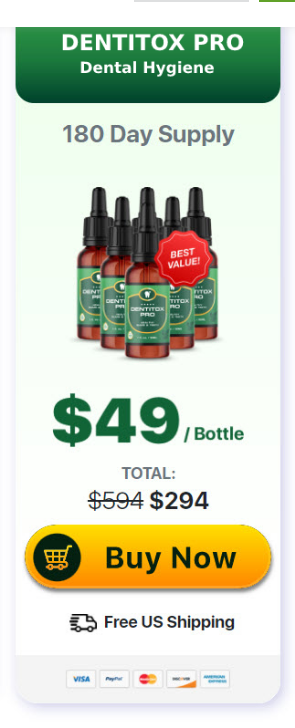What is the price per bottle?
Answer the question in as much detail as possible.

The price per bottle is explicitly stated in the caption as $49 per bottle.